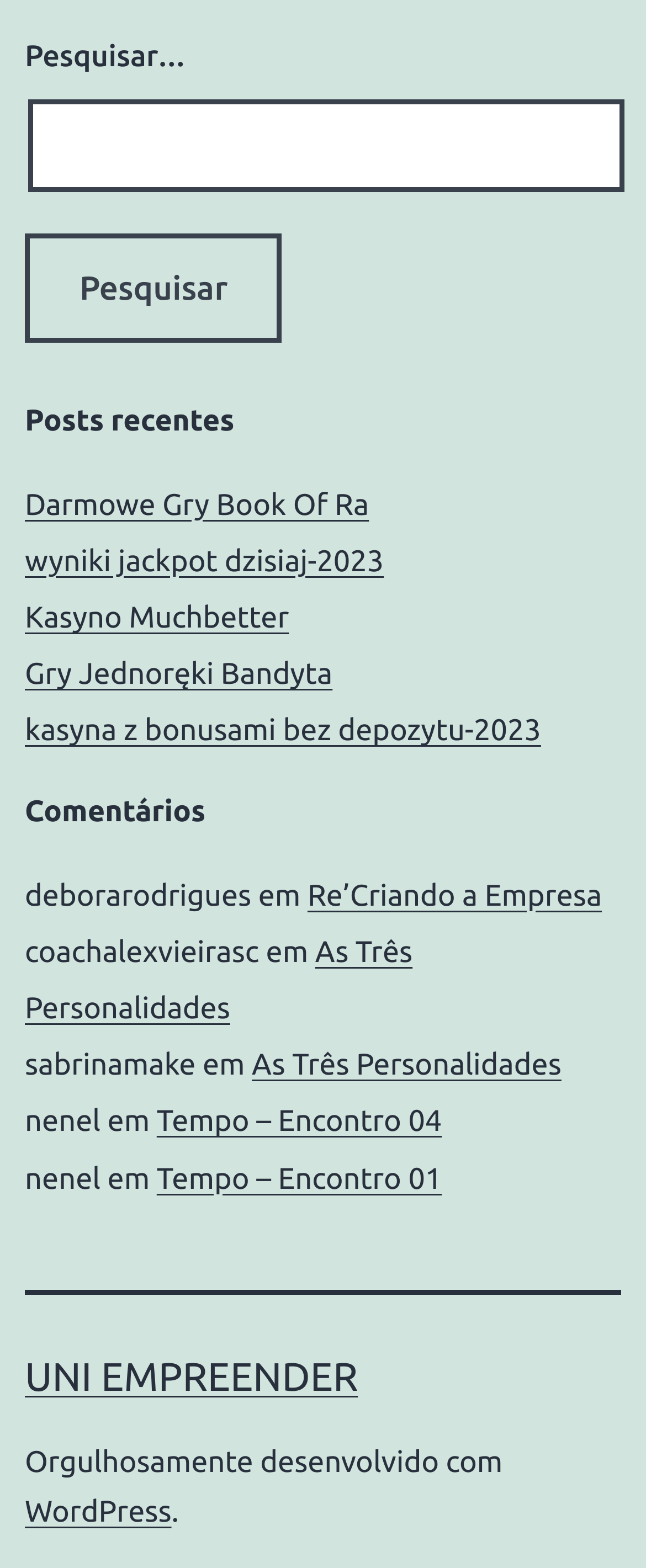Given the element description: "WordPress", predict the bounding box coordinates of the UI element it refers to, using four float numbers between 0 and 1, i.e., [left, top, right, bottom].

[0.038, 0.954, 0.265, 0.975]